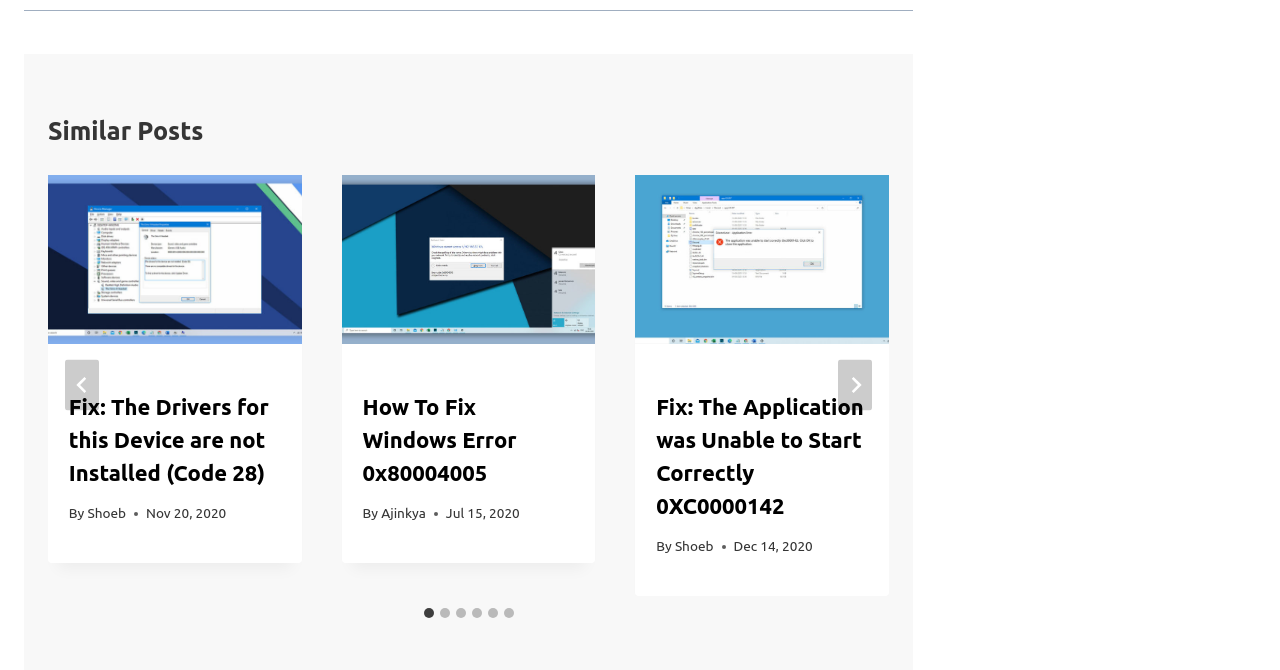Using the information shown in the image, answer the question with as much detail as possible: What is the title of the first article?

I looked at the first article element and found a heading element with the text 'Fix: The Drivers for this Device are not Installed (Code 28)'.